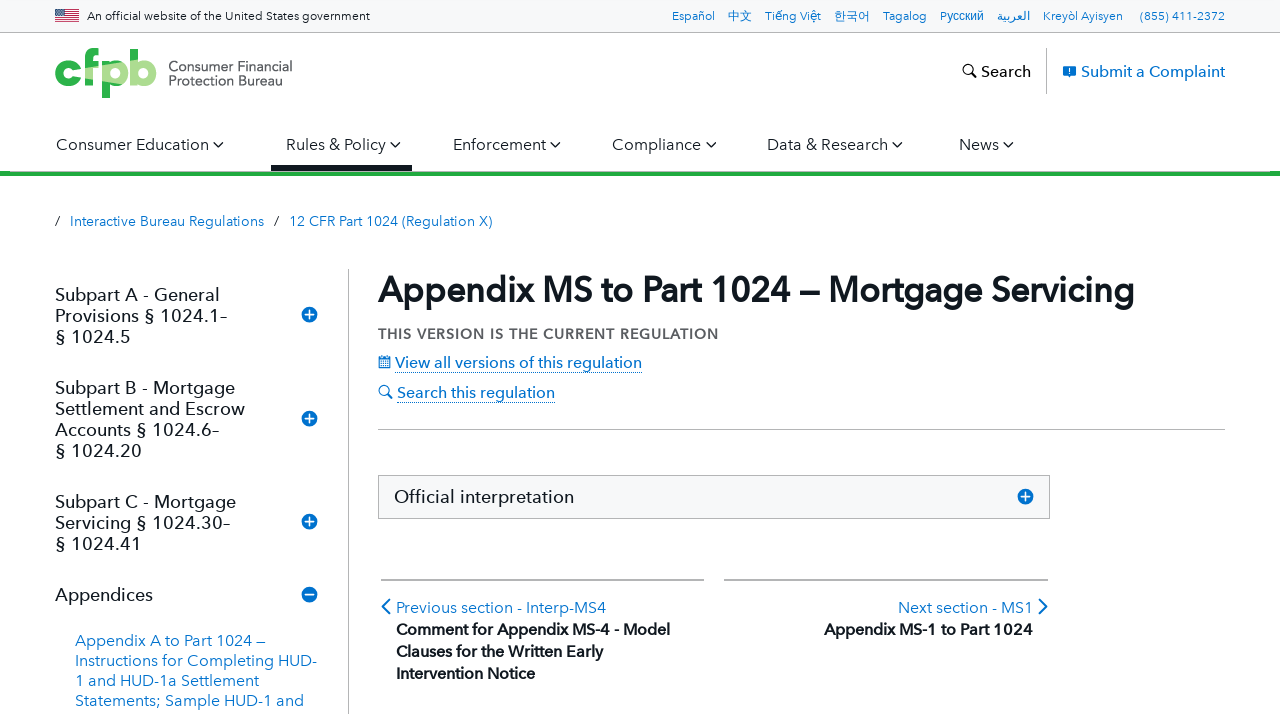Is there a search function on the webpage?
Based on the image, answer the question with as much detail as possible.

I found a button with the text 'Search the consumerfinance.gov website' and an image, which indicates that there is a search function on the webpage.